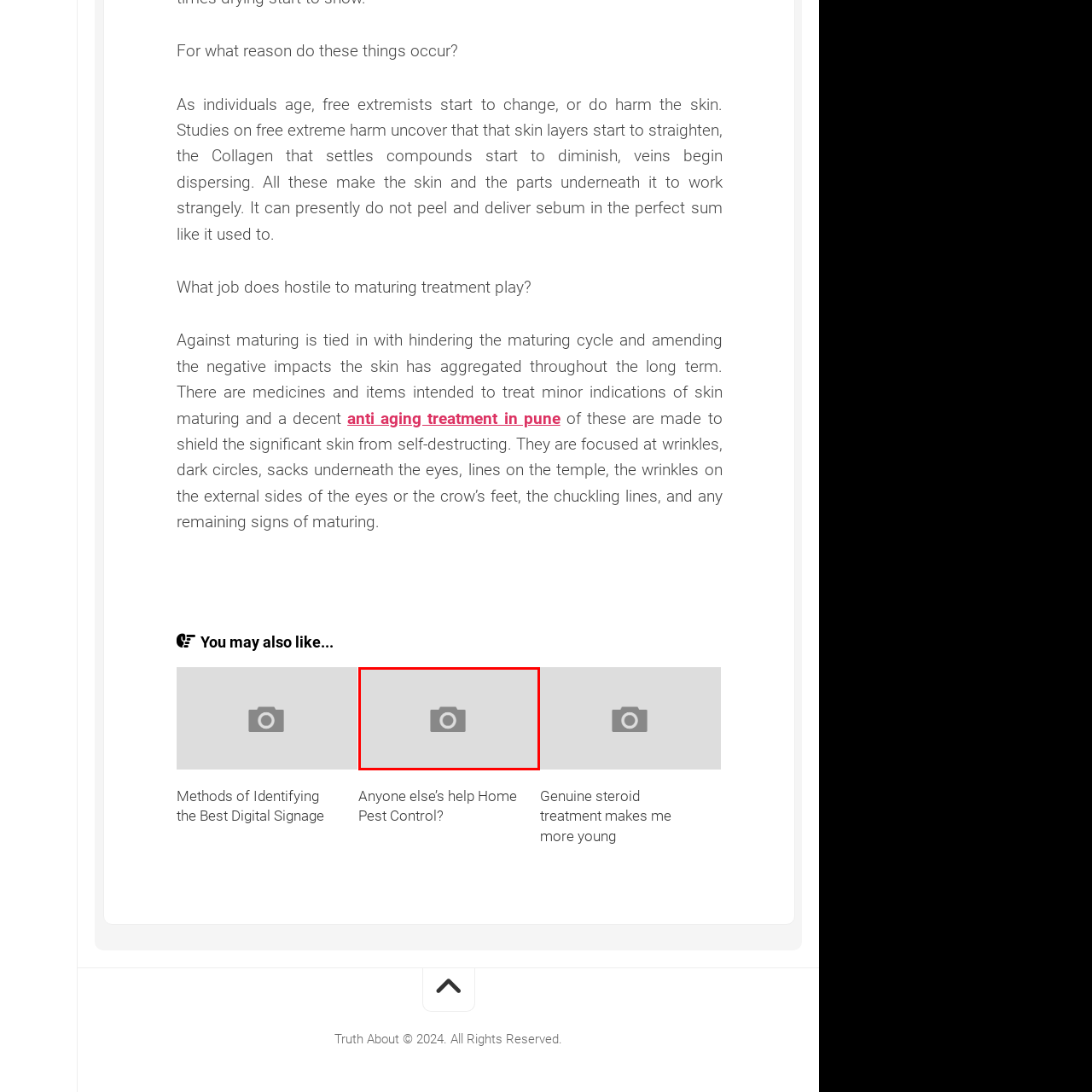Elaborate on the visual content inside the red-framed section with detailed information.

The image is associated with the article titled "Anyone else’s help Home Pest Control?" This piece likely discusses various methods and tips for effectively managing pest control at home. The content aims to provide insights that can assist individuals in addressing pest issues, emphasizing the importance of choosing the right strategies and possibly the efficacy of different pest control solutions. The article may also explore shared experiences or recommendations from others who have faced similar challenges.